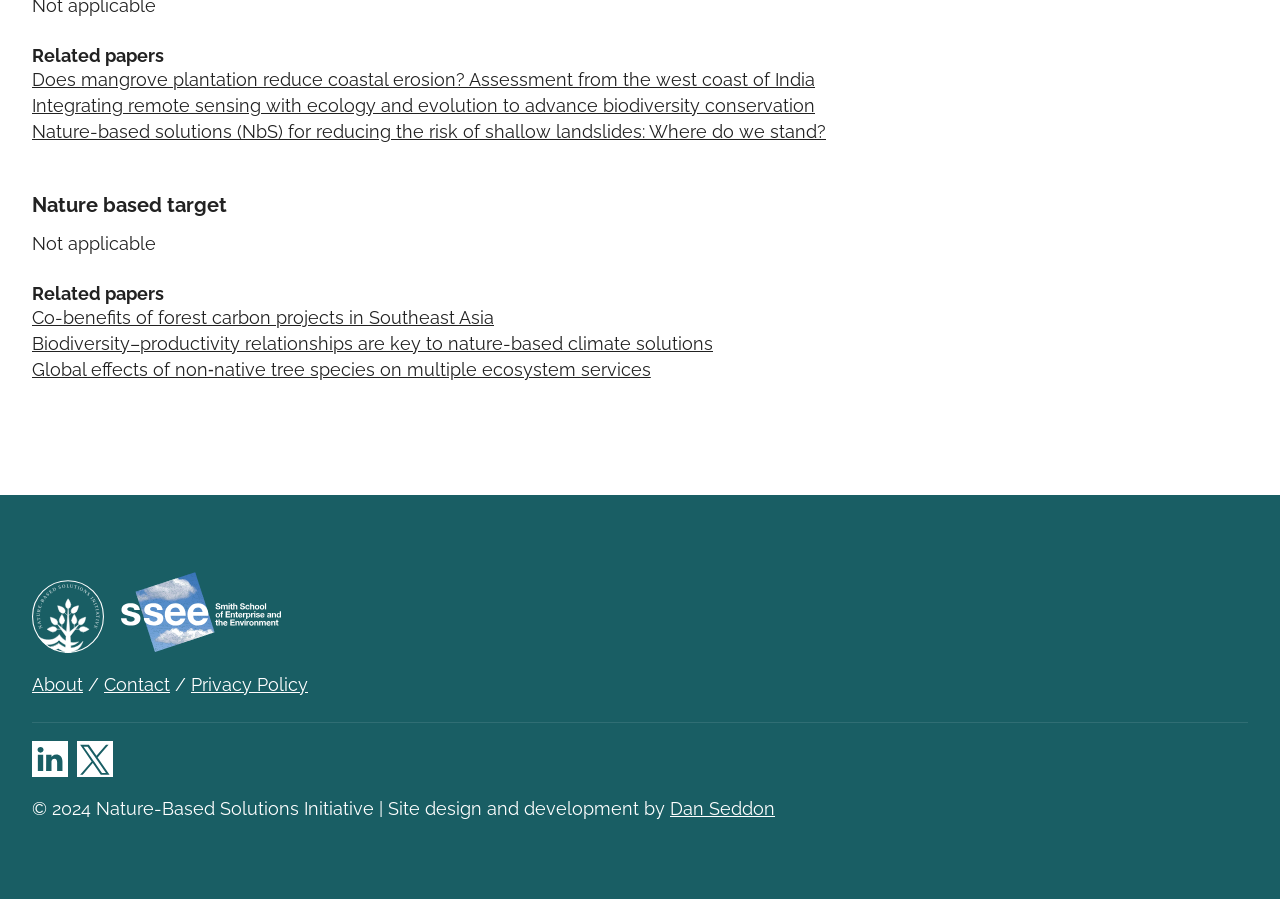Please identify the bounding box coordinates of the region to click in order to complete the task: "Click on 'NbSI - Mangrove and sea - logo'". The coordinates must be four float numbers between 0 and 1, specified as [left, top, right, bottom].

[0.025, 0.639, 0.081, 0.726]